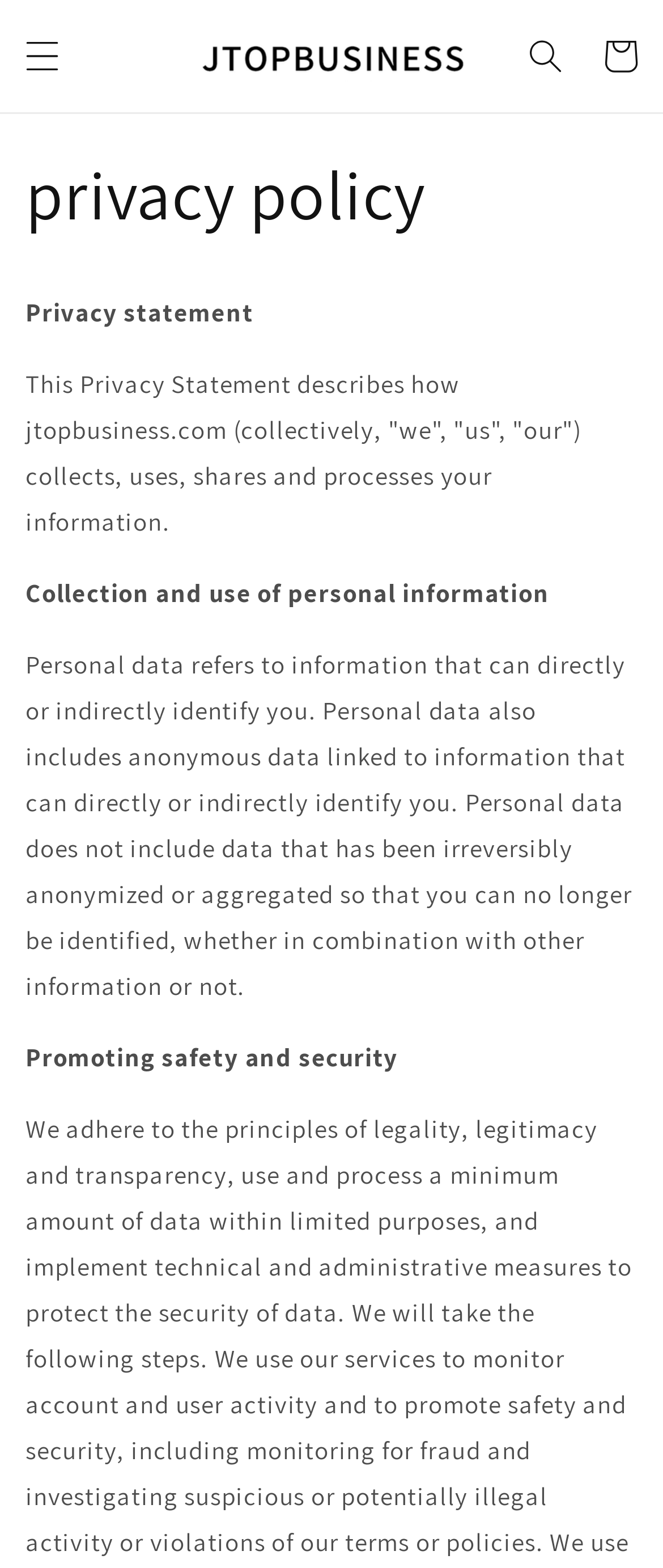Please locate the UI element described by "parent_node: Cart" and provide its bounding box coordinates.

[0.269, 0.011, 0.731, 0.06]